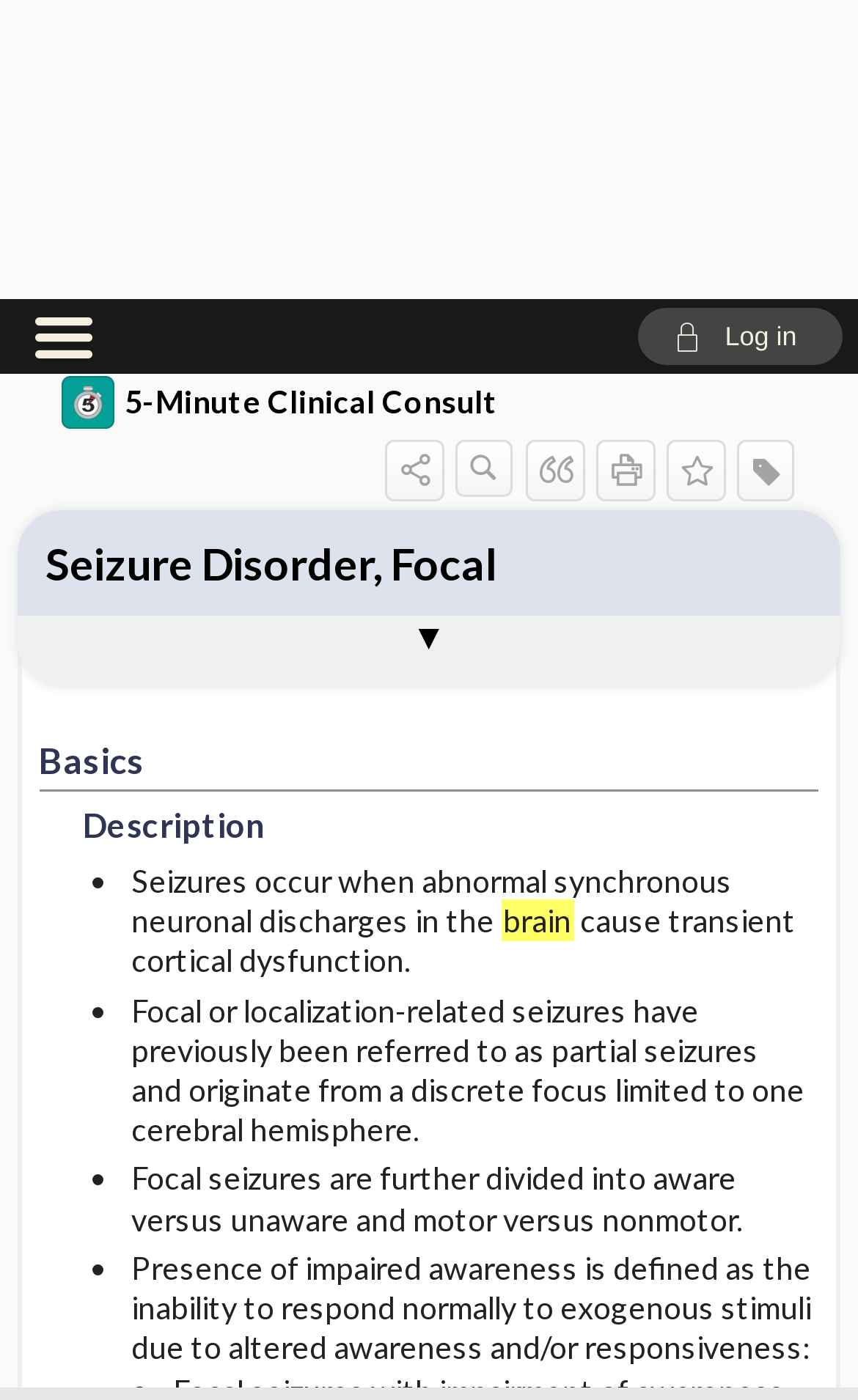Extract the bounding box coordinates for the described element: "aria-label="Favorite Star" title="Favorite"". The coordinates should be represented as four float numbers between 0 and 1: [left, top, right, bottom].

[0.777, 0.118, 0.847, 0.159]